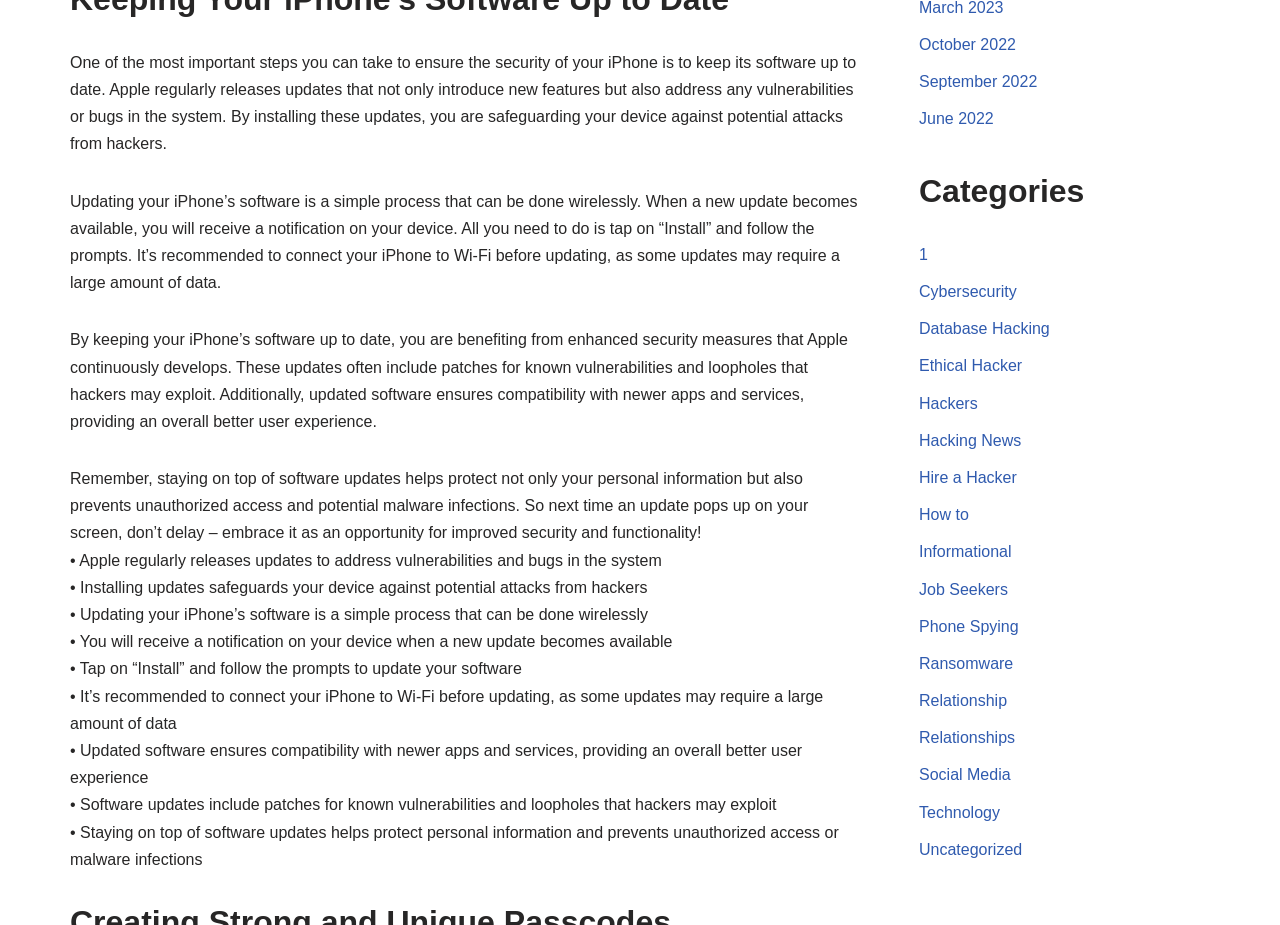Locate the bounding box coordinates of the clickable area needed to fulfill the instruction: "Check Categories".

[0.718, 0.186, 0.945, 0.228]